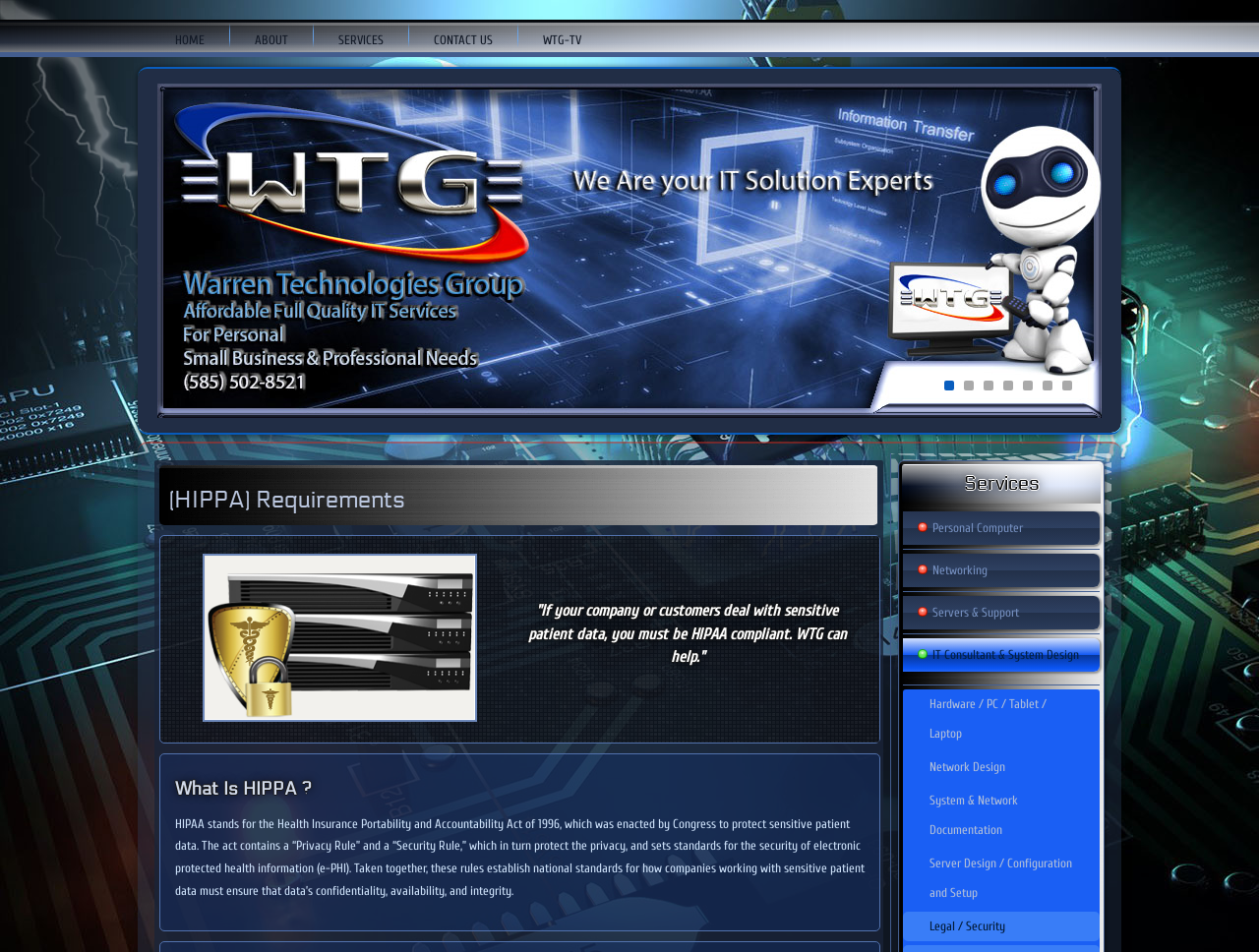Locate the bounding box coordinates of the clickable region necessary to complete the following instruction: "View HIPAA requirements". Provide the coordinates in the format of four float numbers between 0 and 1, i.e., [left, top, right, bottom].

[0.134, 0.509, 0.69, 0.542]